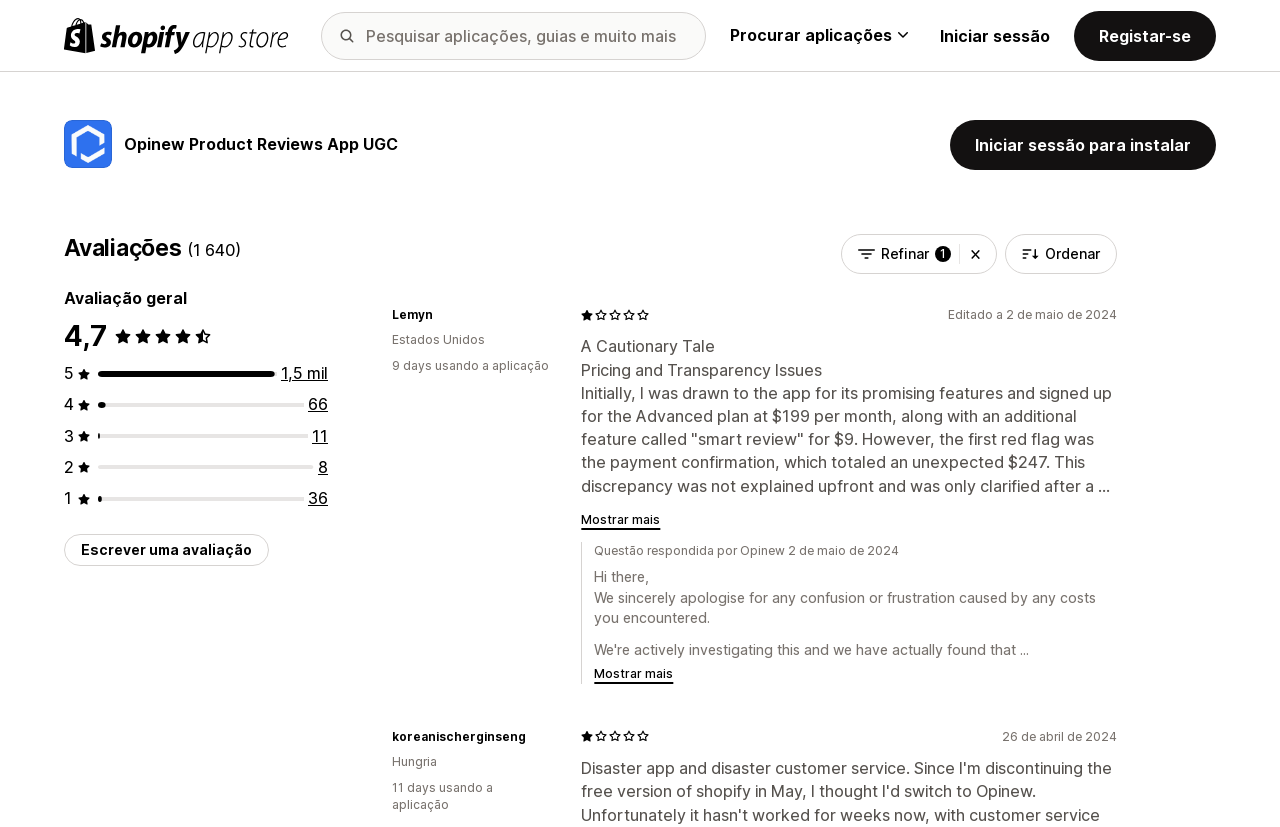Find the bounding box coordinates of the clickable area that will achieve the following instruction: "Click on the 'NEWS' link".

None